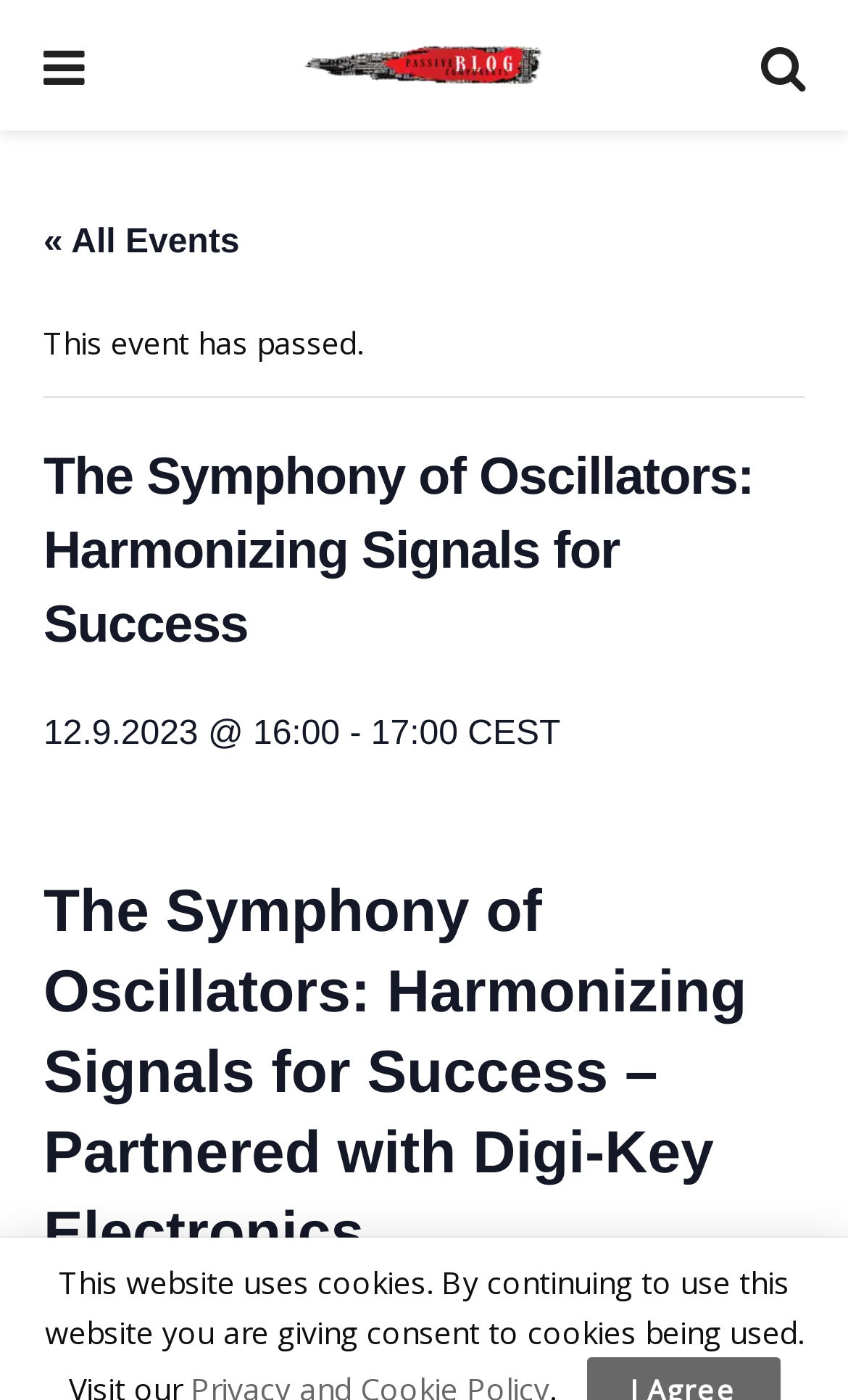Respond with a single word or phrase:
What is the event status?

Passed